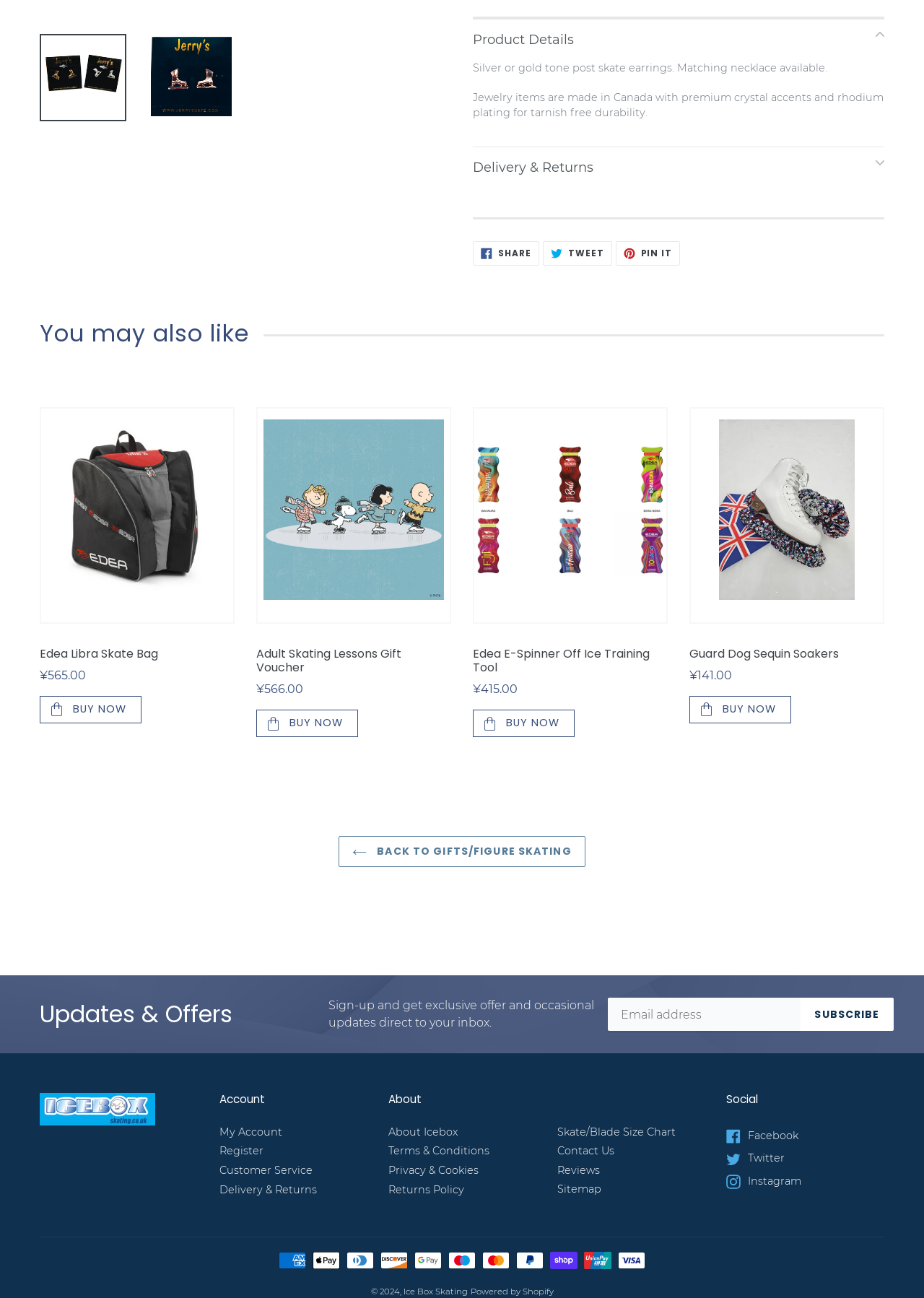Please find the bounding box for the following UI element description. Provide the coordinates in (top-left x, top-left y, bottom-right x, bottom-right y) format, with values between 0 and 1: Ice Box Skating

[0.436, 0.991, 0.506, 0.999]